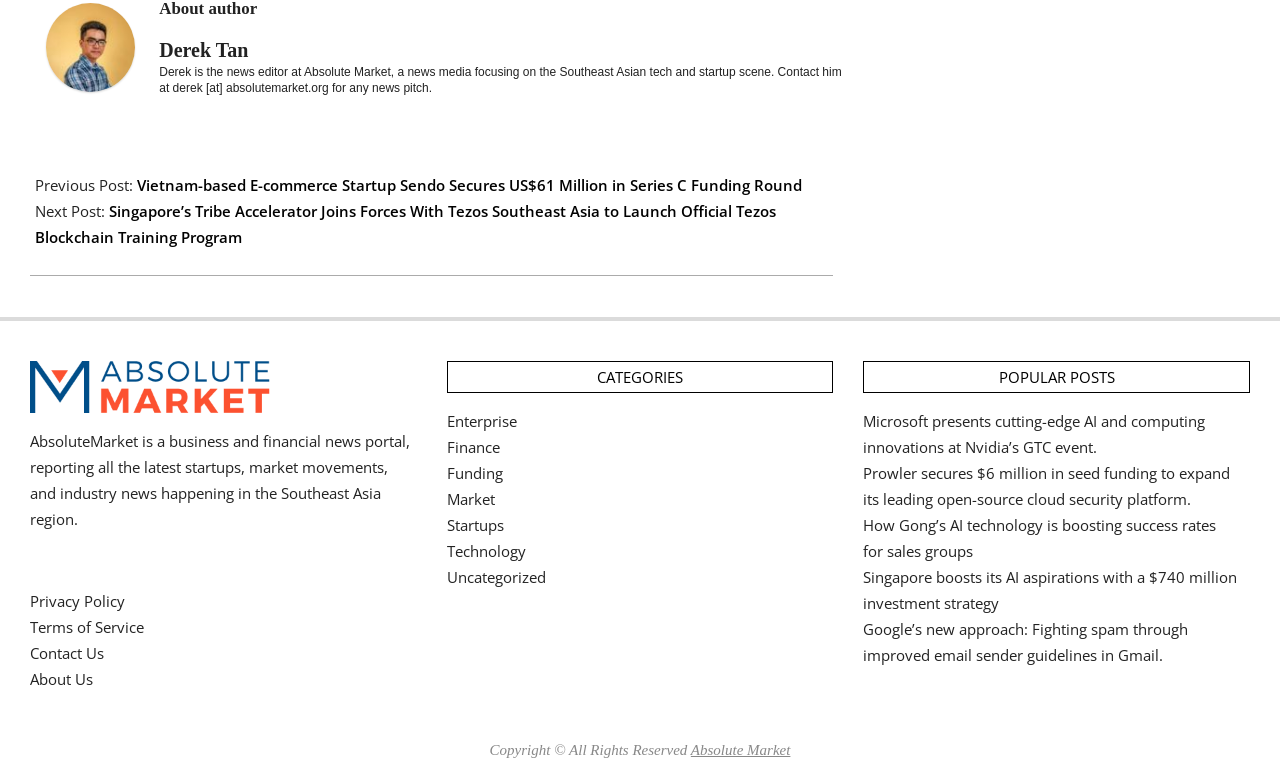Highlight the bounding box coordinates of the region I should click on to meet the following instruction: "Read the previous post".

[0.107, 0.225, 0.627, 0.25]